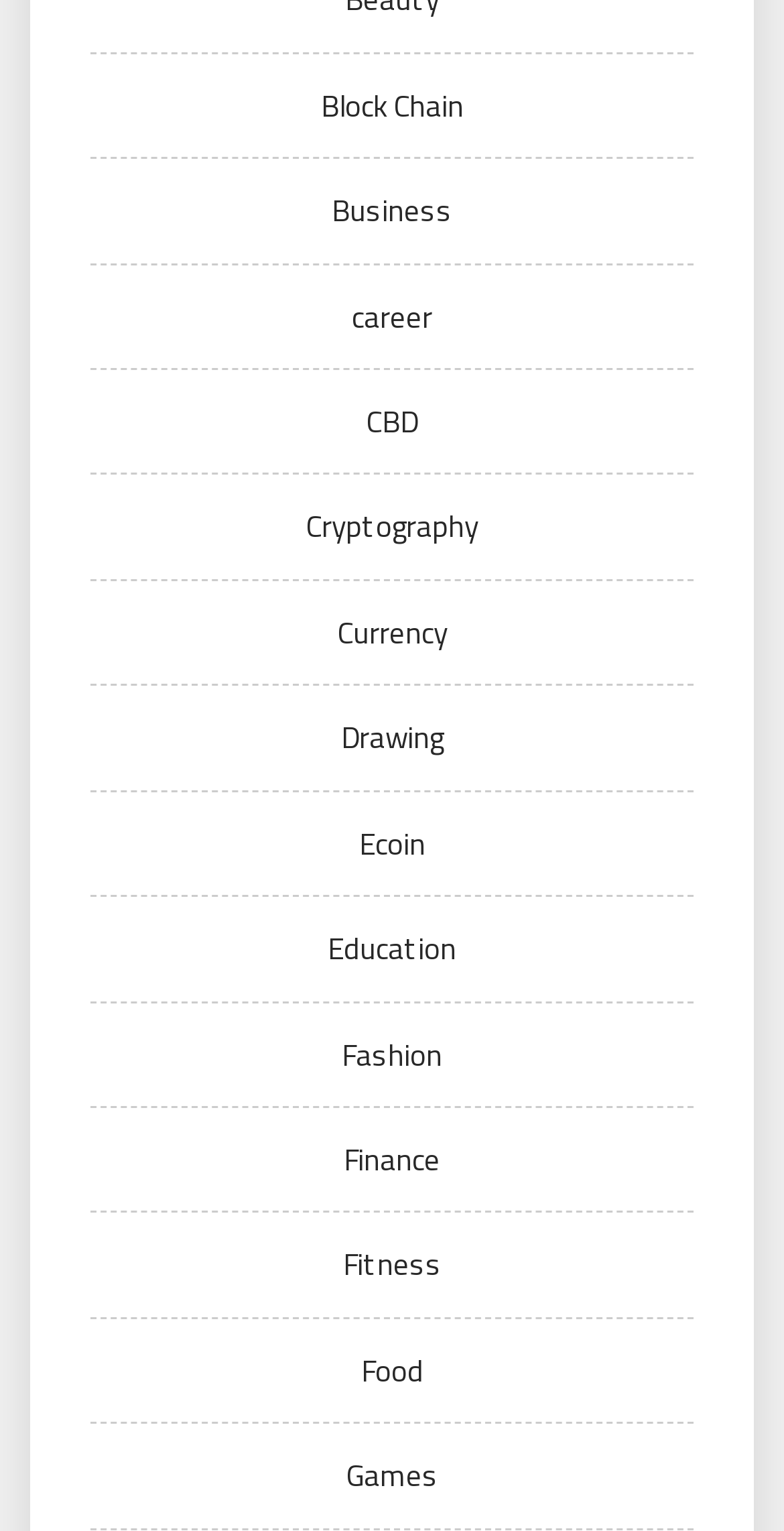Refer to the image and provide an in-depth answer to the question: 
What is the category located at the top-left corner of the webpage?

By analyzing the bounding box coordinates, I determine that the link 'Block Chain' has the smallest y1 value, which indicates it is located at the top-left corner of the webpage.